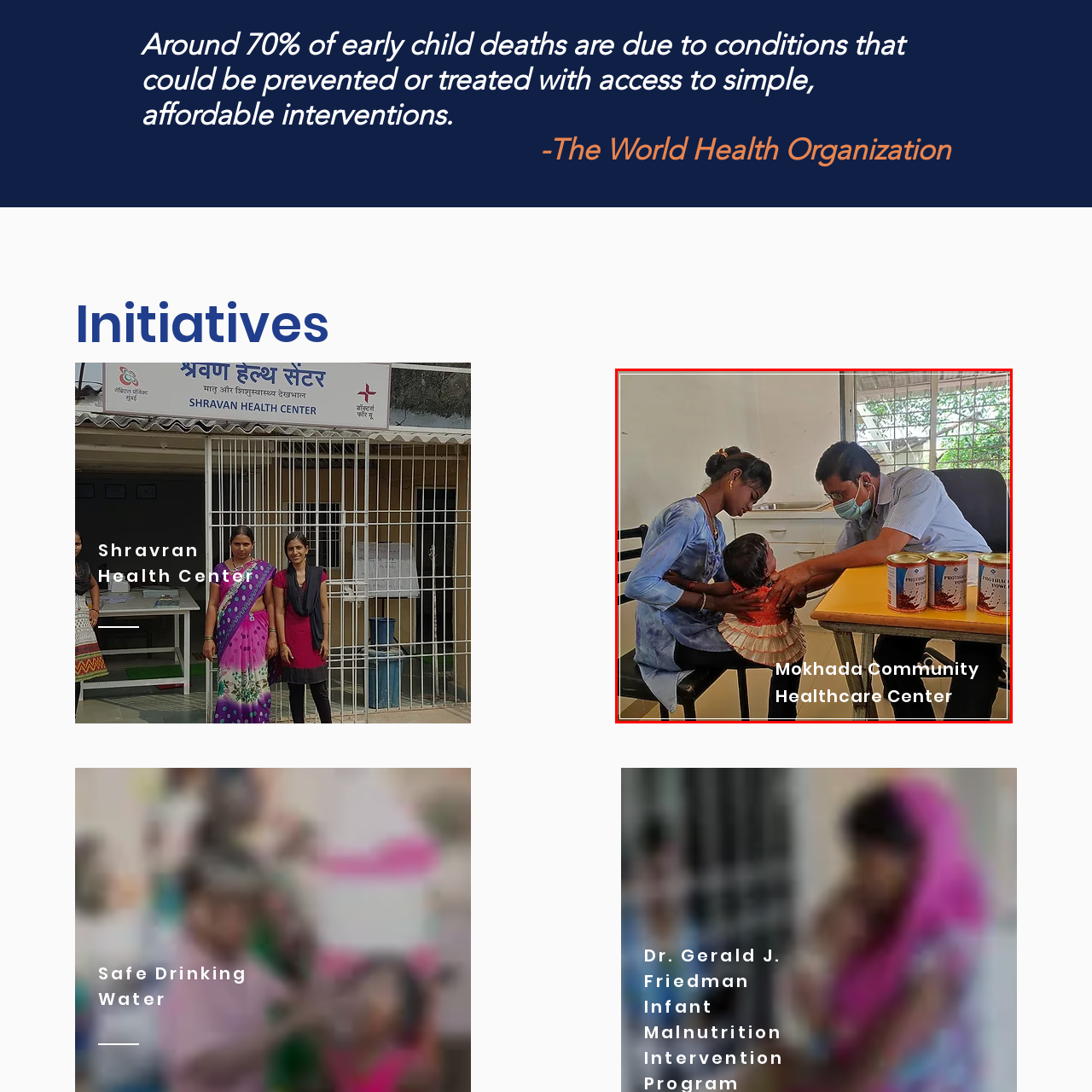Draft a detailed caption for the image located inside the red outline.

This image captures a moment at the Mokhada Community Healthcare Center, showcasing a healthcare professional examining a young child while the child’s mother provides support. The scene emphasizes the importance of accessible healthcare in the community, highlighting preventive care and early intervention. On the table, cans labeled 'ProtiHara' are visible, suggesting nutritional support for addressing health issues prevalent in young children. The warm and caring interaction between the healthcare worker and the mother reflects a commitment to improving child health outcomes in the region. The background appears bright and welcoming, further underscoring the center's role as a nurturing environment for families seeking medical assistance.